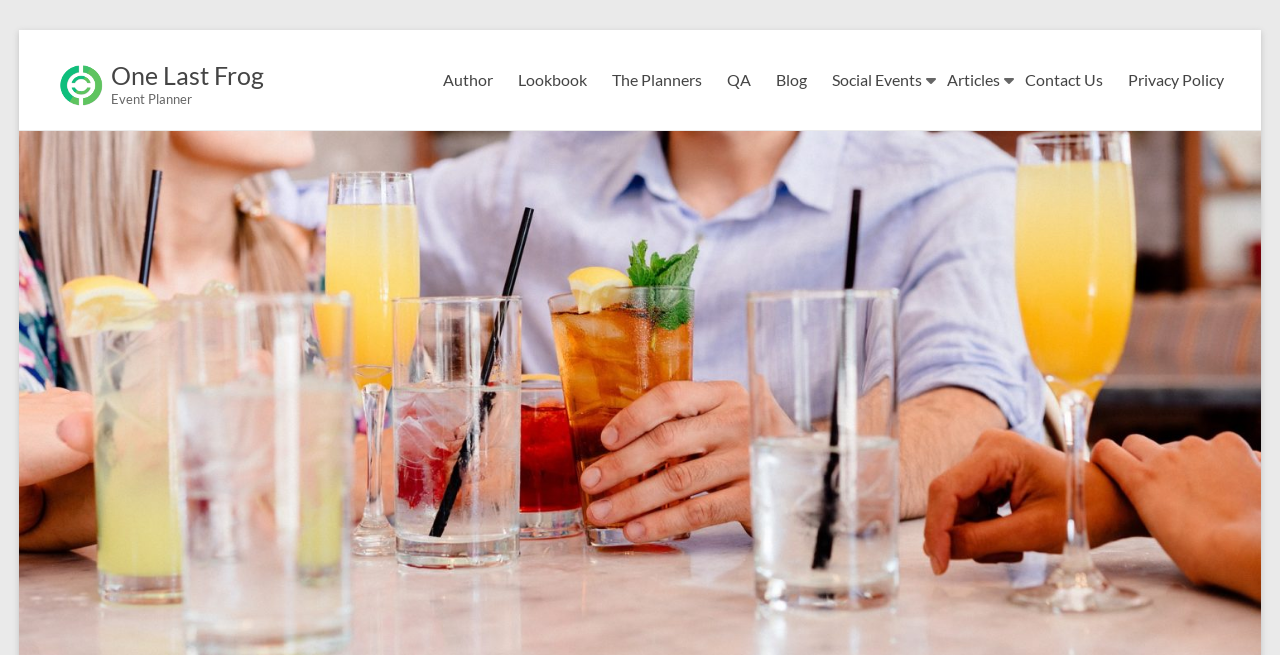Determine the bounding box coordinates of the clickable region to execute the instruction: "contact us". The coordinates should be four float numbers between 0 and 1, denoted as [left, top, right, bottom].

[0.8, 0.099, 0.861, 0.145]